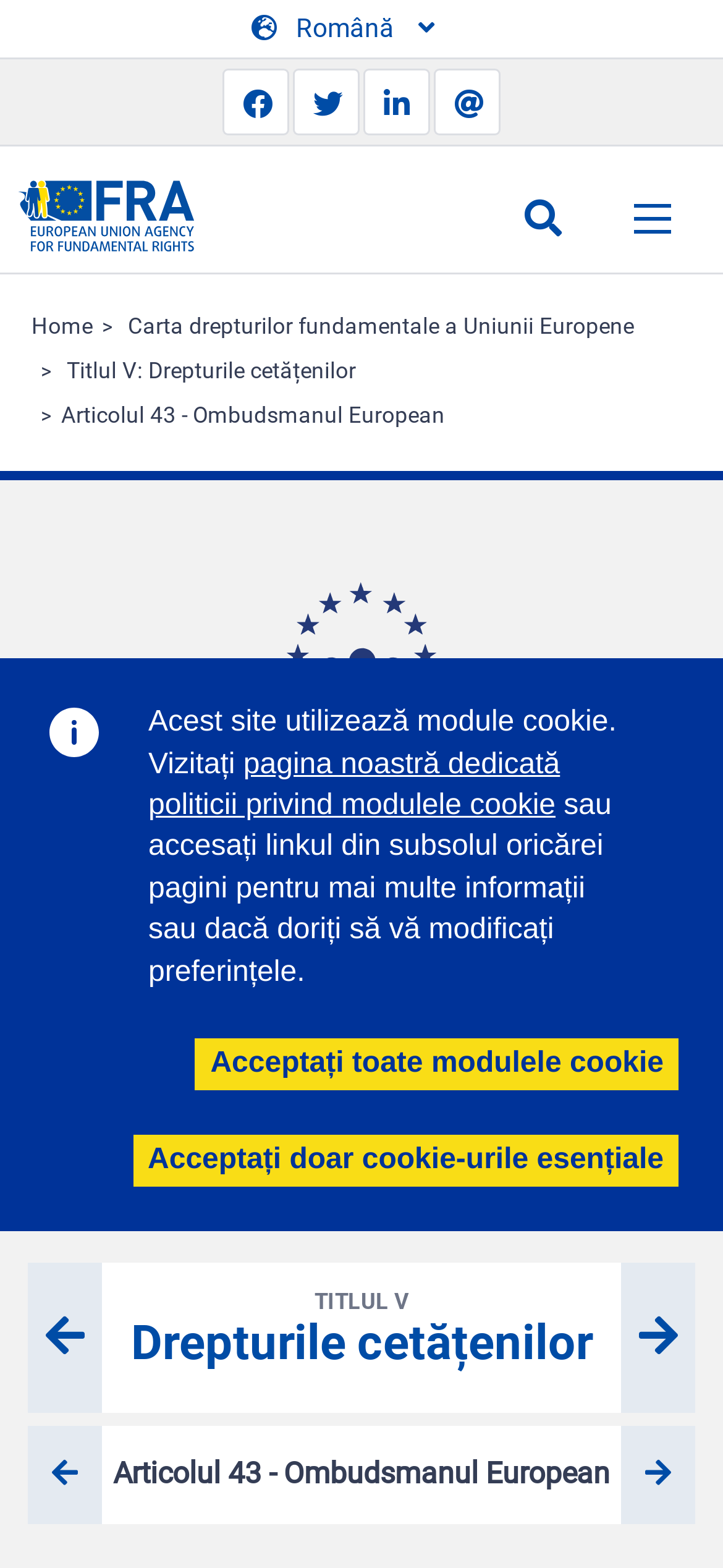Given the webpage screenshot and the description, determine the bounding box coordinates (top-left x, top-left y, bottom-right x, bottom-right y) that define the location of the UI element matching this description: Acceptați doar cookie-urile esențiale

[0.184, 0.724, 0.938, 0.757]